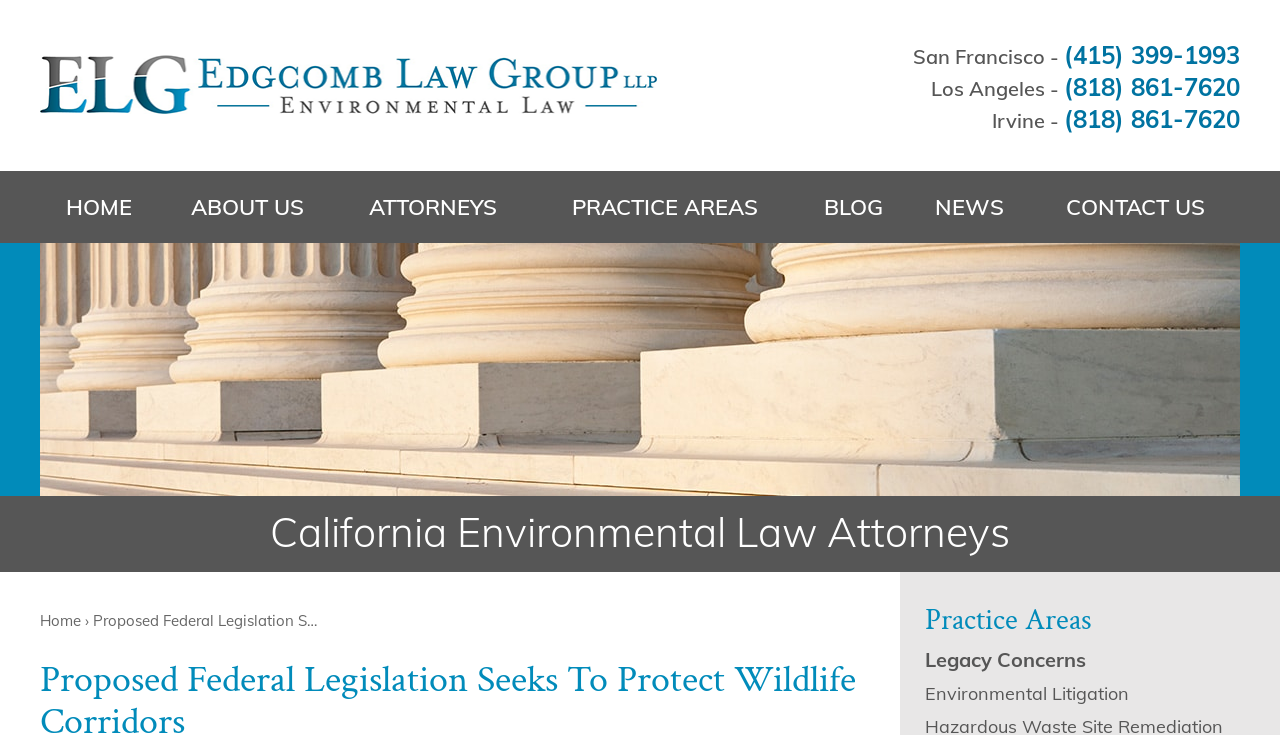Find the bounding box coordinates for the area that should be clicked to accomplish the instruction: "Contact the attorneys".

[0.805, 0.233, 0.969, 0.331]